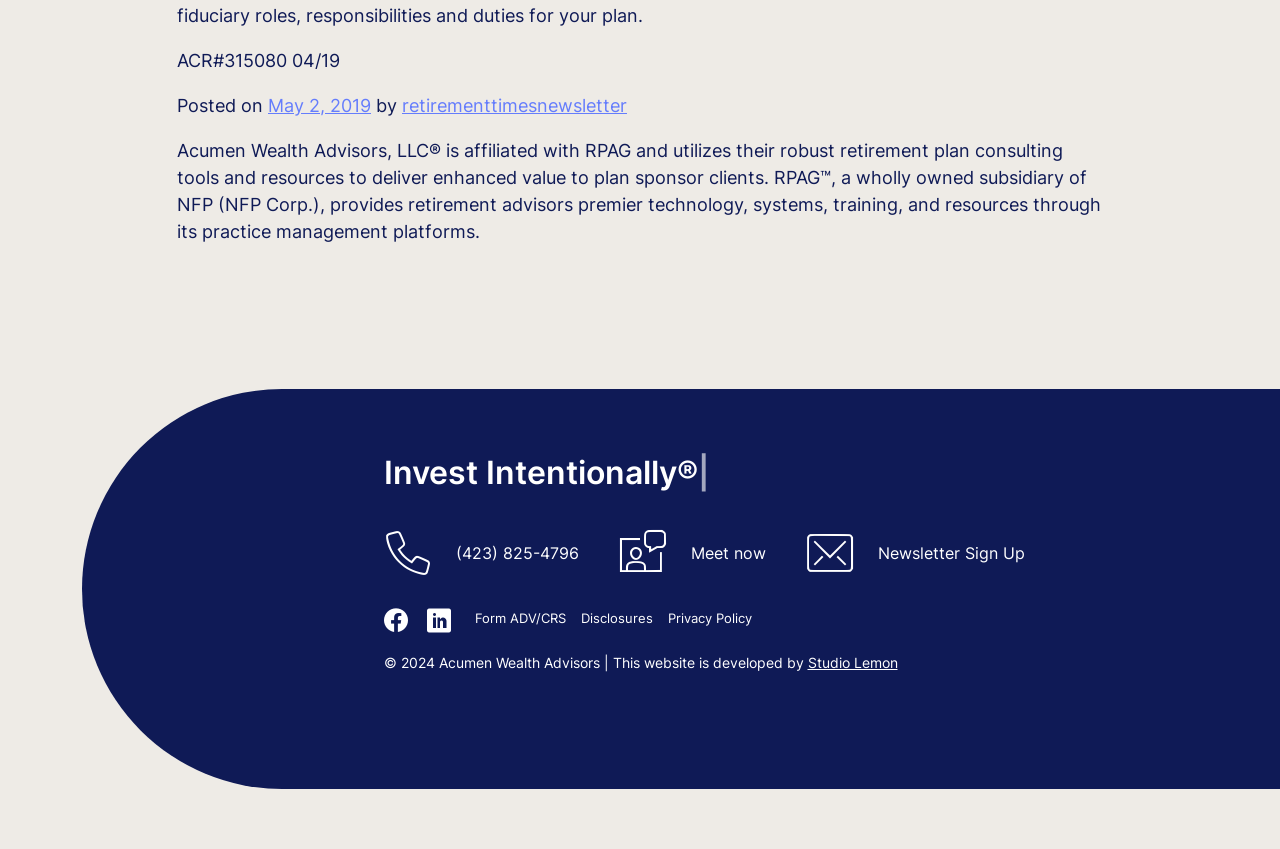Find the bounding box coordinates of the element's region that should be clicked in order to follow the given instruction: "View Disclosures". The coordinates should consist of four float numbers between 0 and 1, i.e., [left, top, right, bottom].

[0.454, 0.717, 0.51, 0.74]